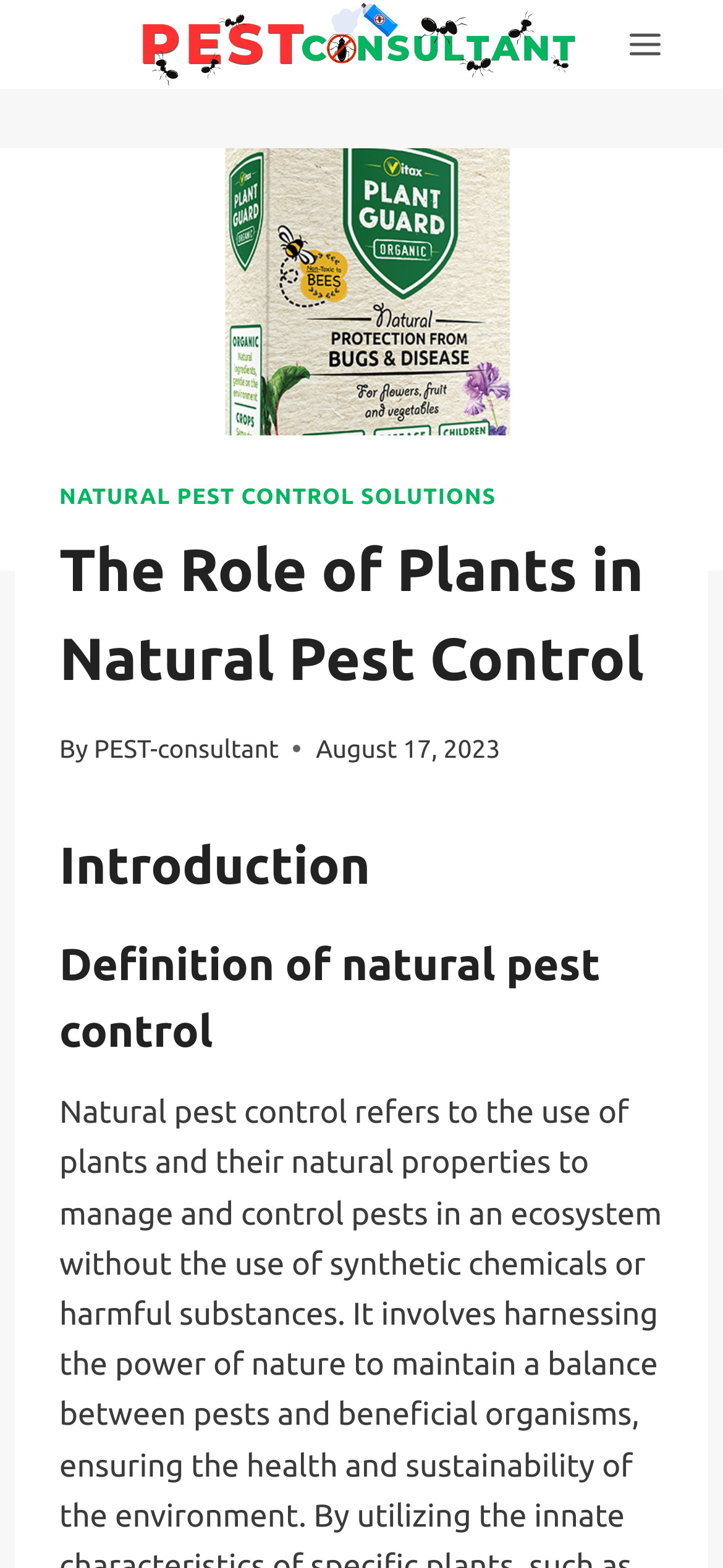Please specify the bounding box coordinates in the format (top-left x, top-left y, bottom-right x, bottom-right y), with all values as floating point numbers between 0 and 1. Identify the bounding box of the UI element described by: Soccer

None